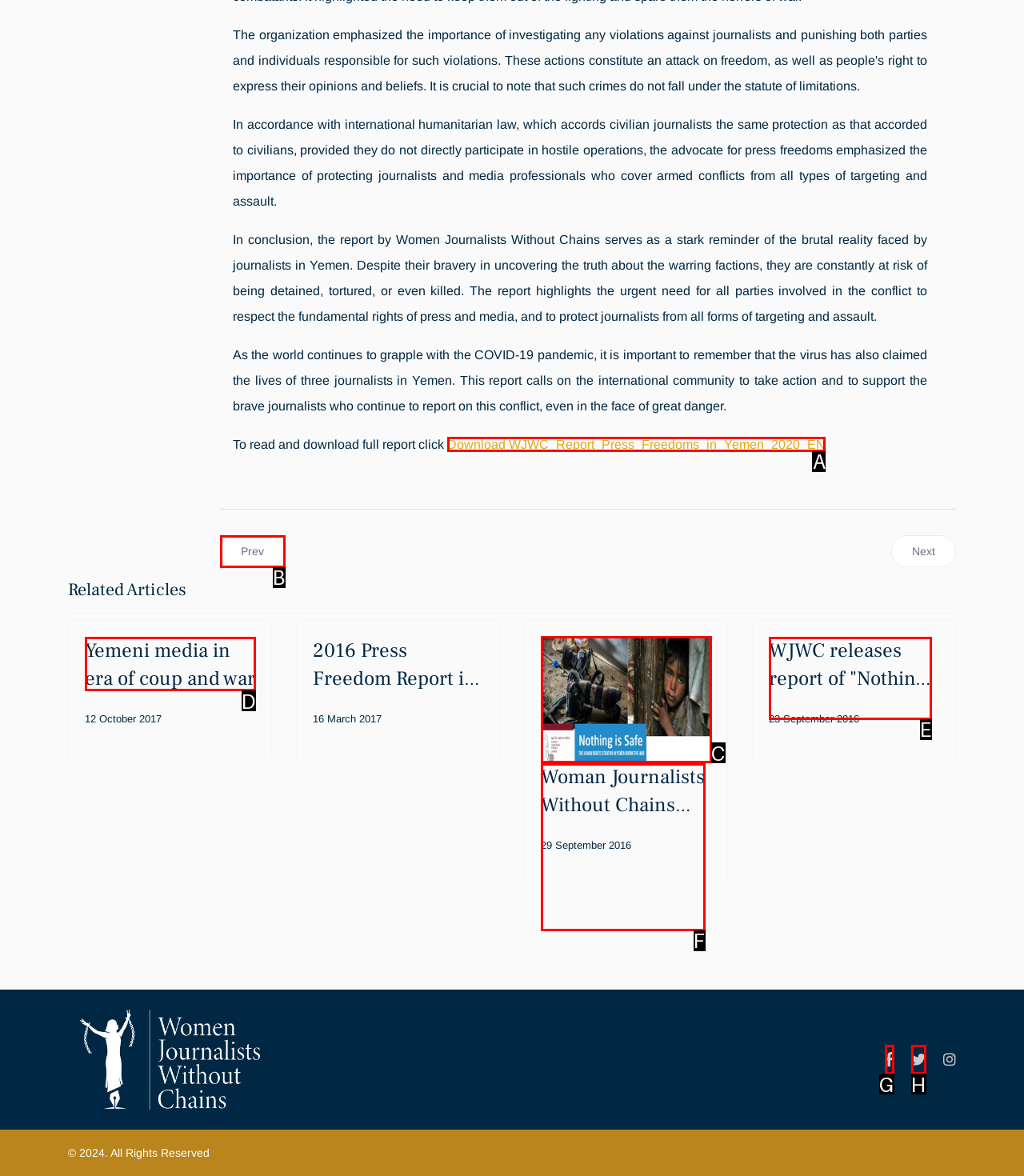Figure out which option to click to perform the following task: Download the report
Provide the letter of the correct option in your response.

A